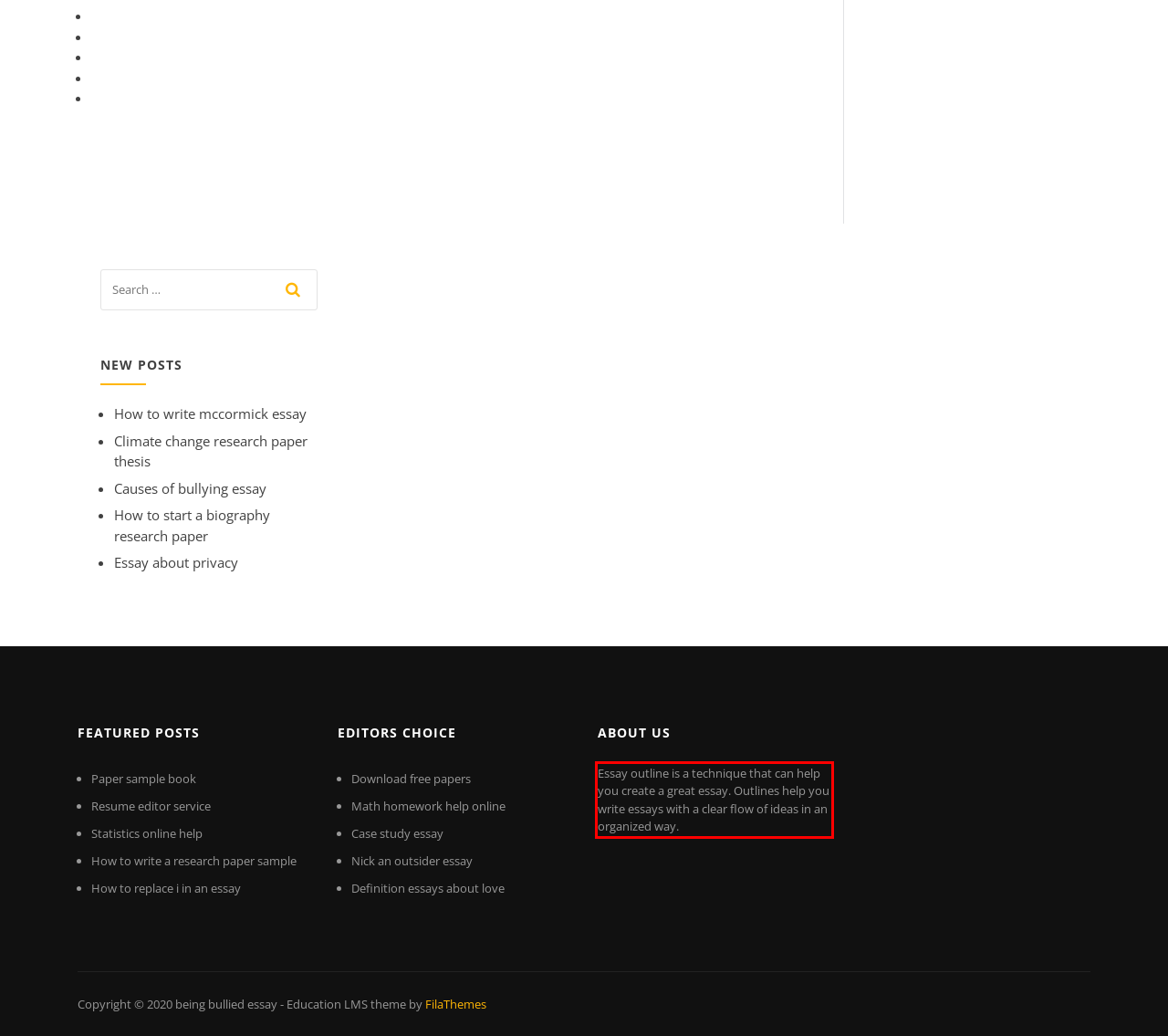Please take the screenshot of the webpage, find the red bounding box, and generate the text content that is within this red bounding box.

Essay outline is a technique that can help you create a great essay. Outlines help you write essays with a clear flow of ideas in an organized way.